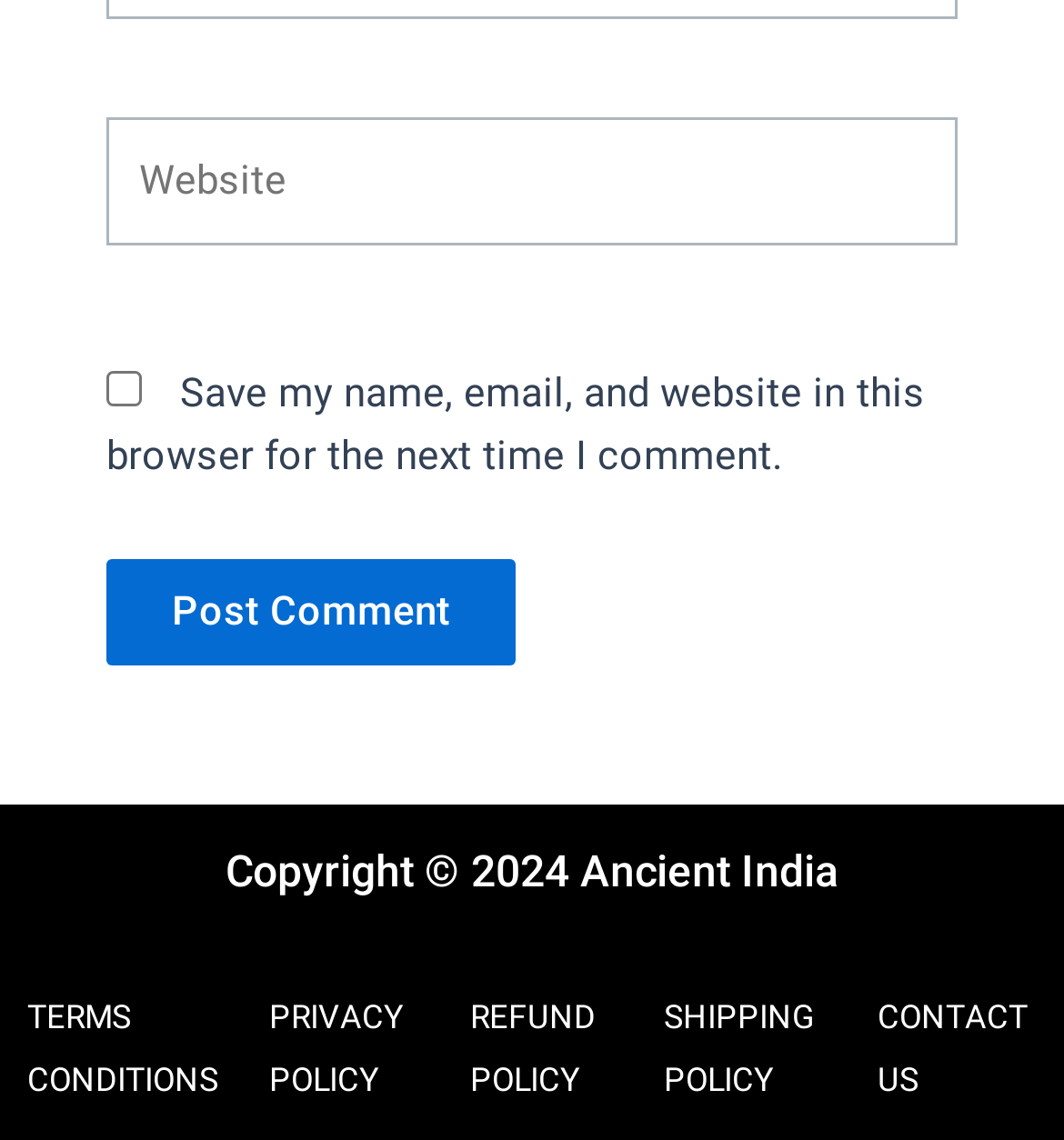Please pinpoint the bounding box coordinates for the region I should click to adhere to this instruction: "Check save my name and email".

[0.1, 0.325, 0.134, 0.356]